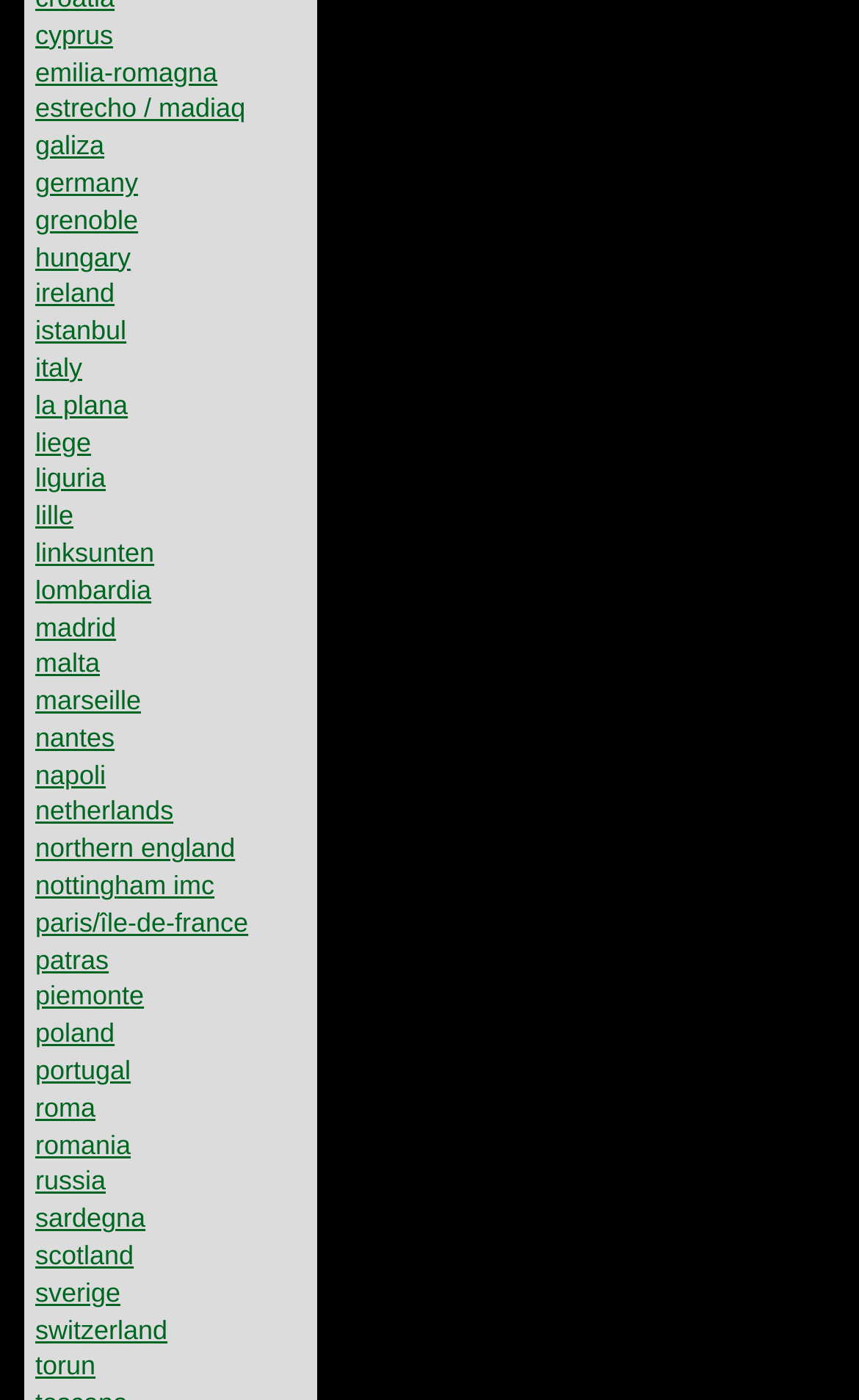Predict the bounding box coordinates of the UI element that matches this description: "ireland". The coordinates should be in the format [left, top, right, bottom] with each value between 0 and 1.

[0.041, 0.199, 0.133, 0.221]